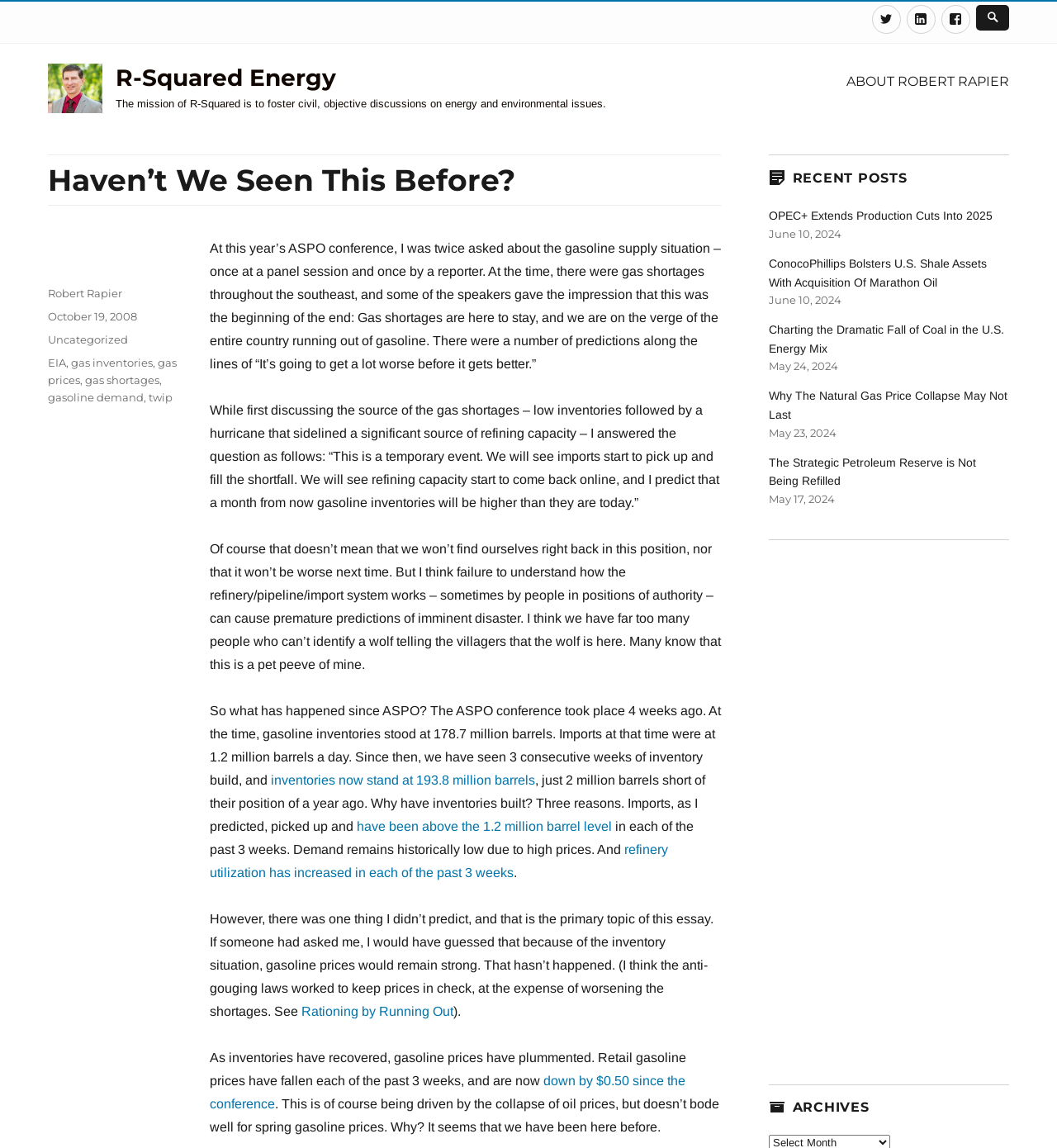Please find and generate the text of the main header of the webpage.

Haven’t We Seen This Before?